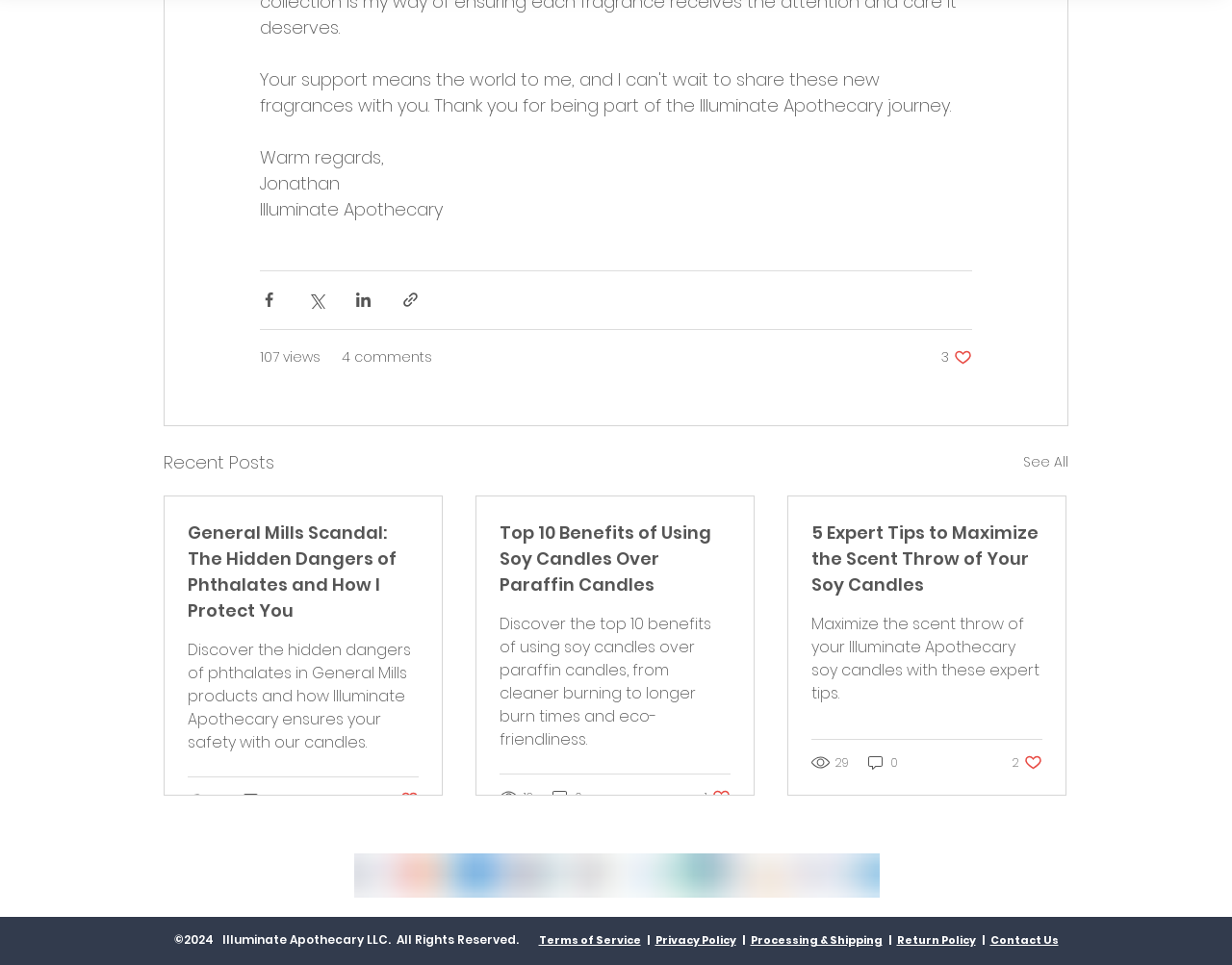Find the bounding box coordinates of the clickable region needed to perform the following instruction: "contact the D.A.". The coordinates should be provided as four float numbers between 0 and 1, i.e., [left, top, right, bottom].

None